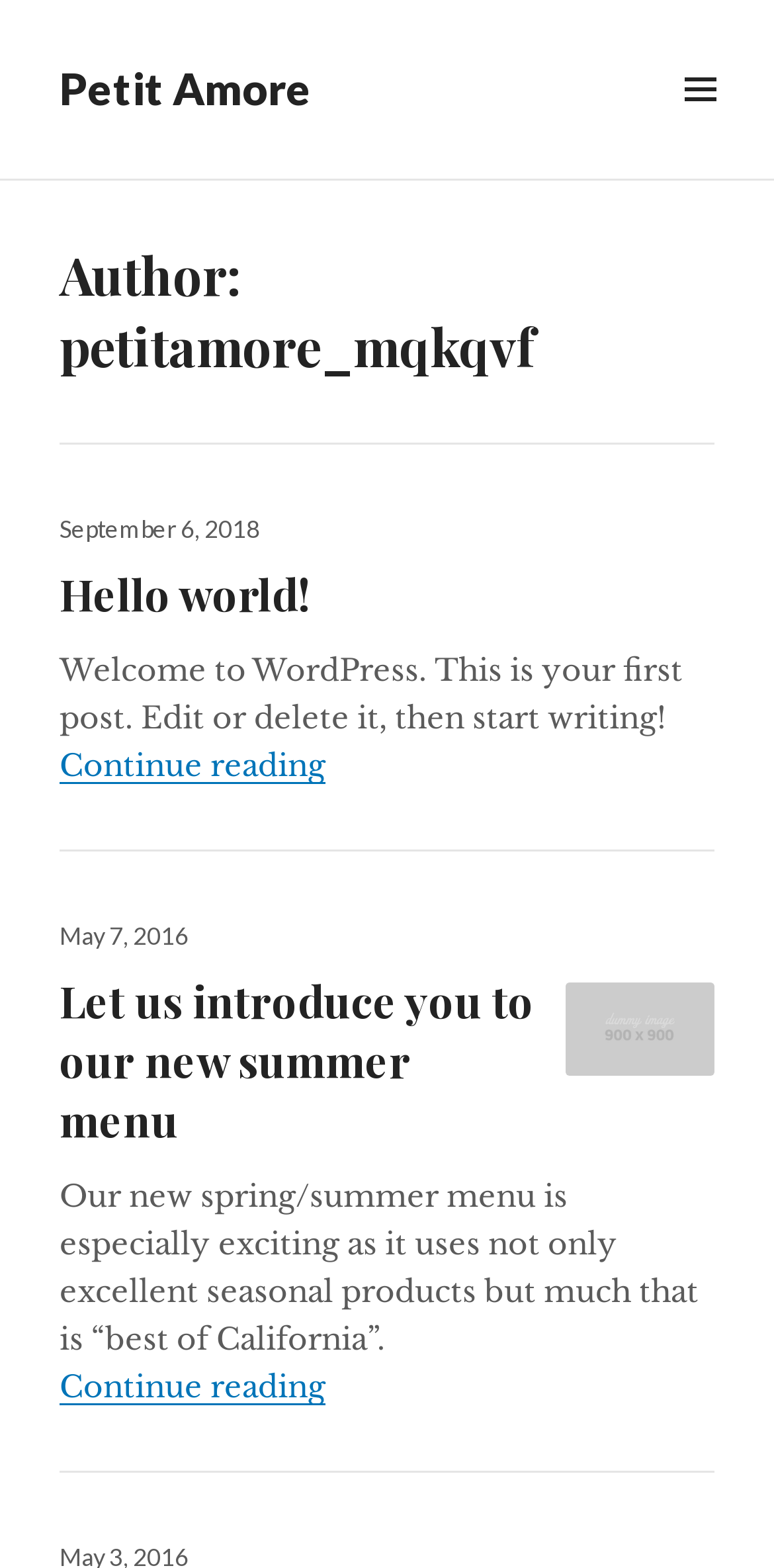Provide a single word or phrase answer to the question: 
When was the first post published?

September 6, 2018